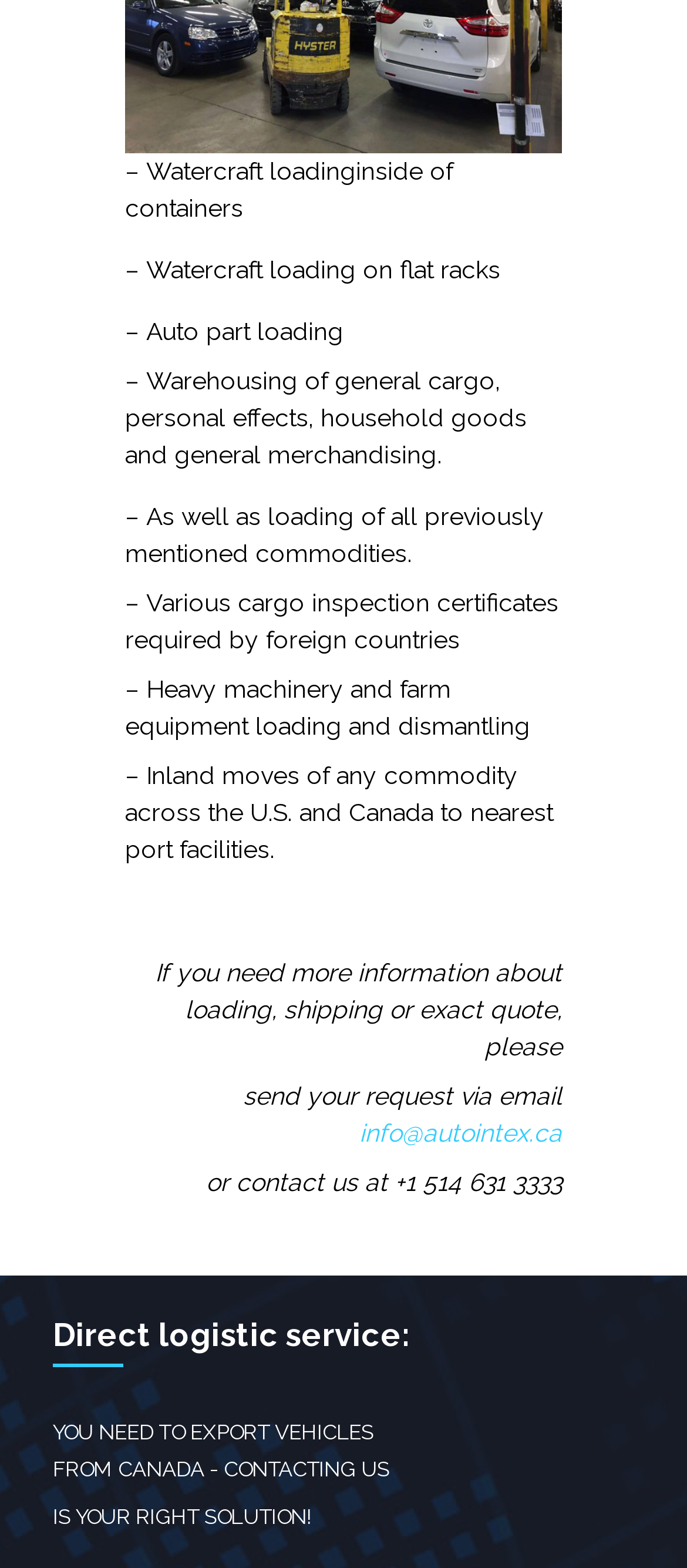What is the region mentioned for inland moves?
Please provide a comprehensive answer to the question based on the webpage screenshot.

The webpage mentions '– Inland moves of any commodity across the U.S. and Canada to nearest port facilities.' which indicates that the region mentioned for inland moves is the United States and Canada.